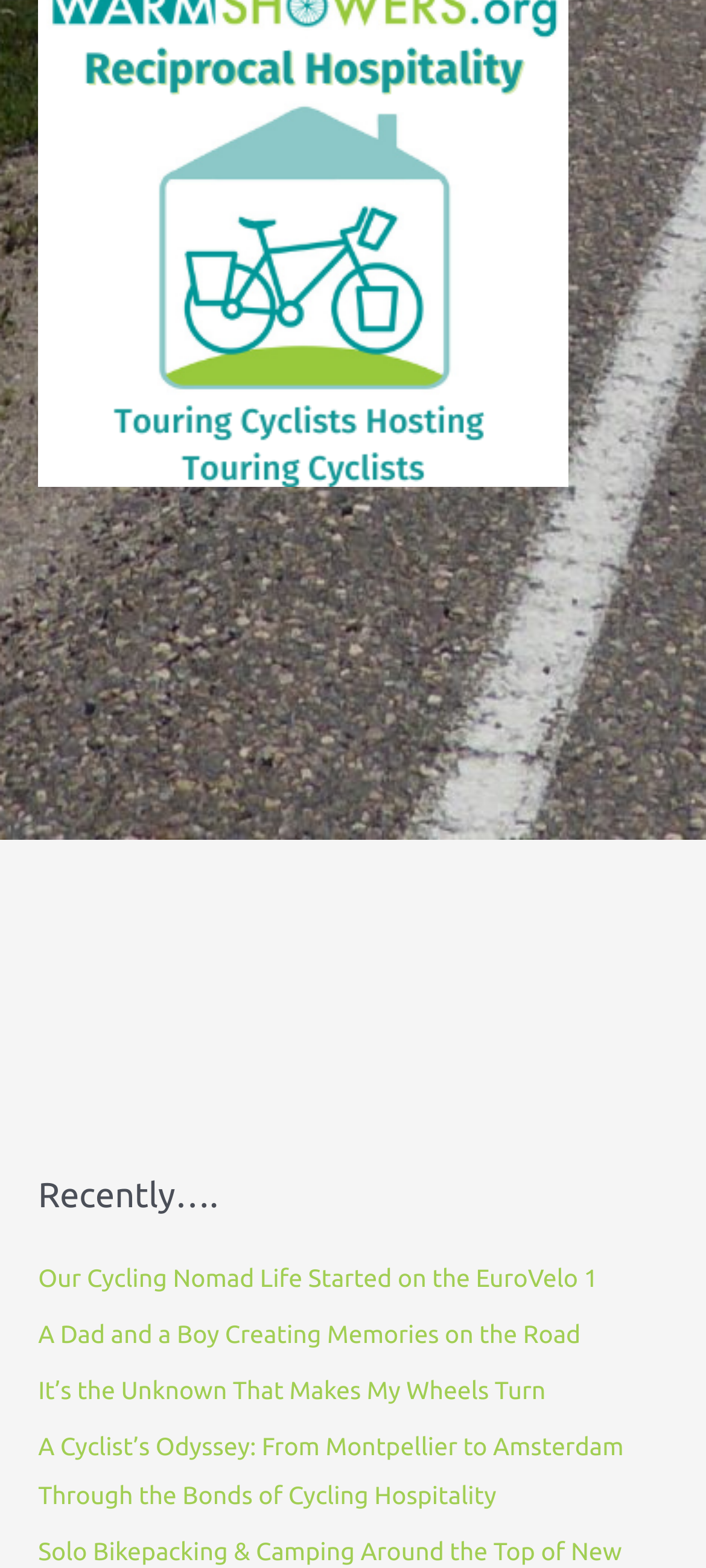Respond to the question below with a single word or phrase:
What is the name of the reciprocal hospitality?

Warmshowers